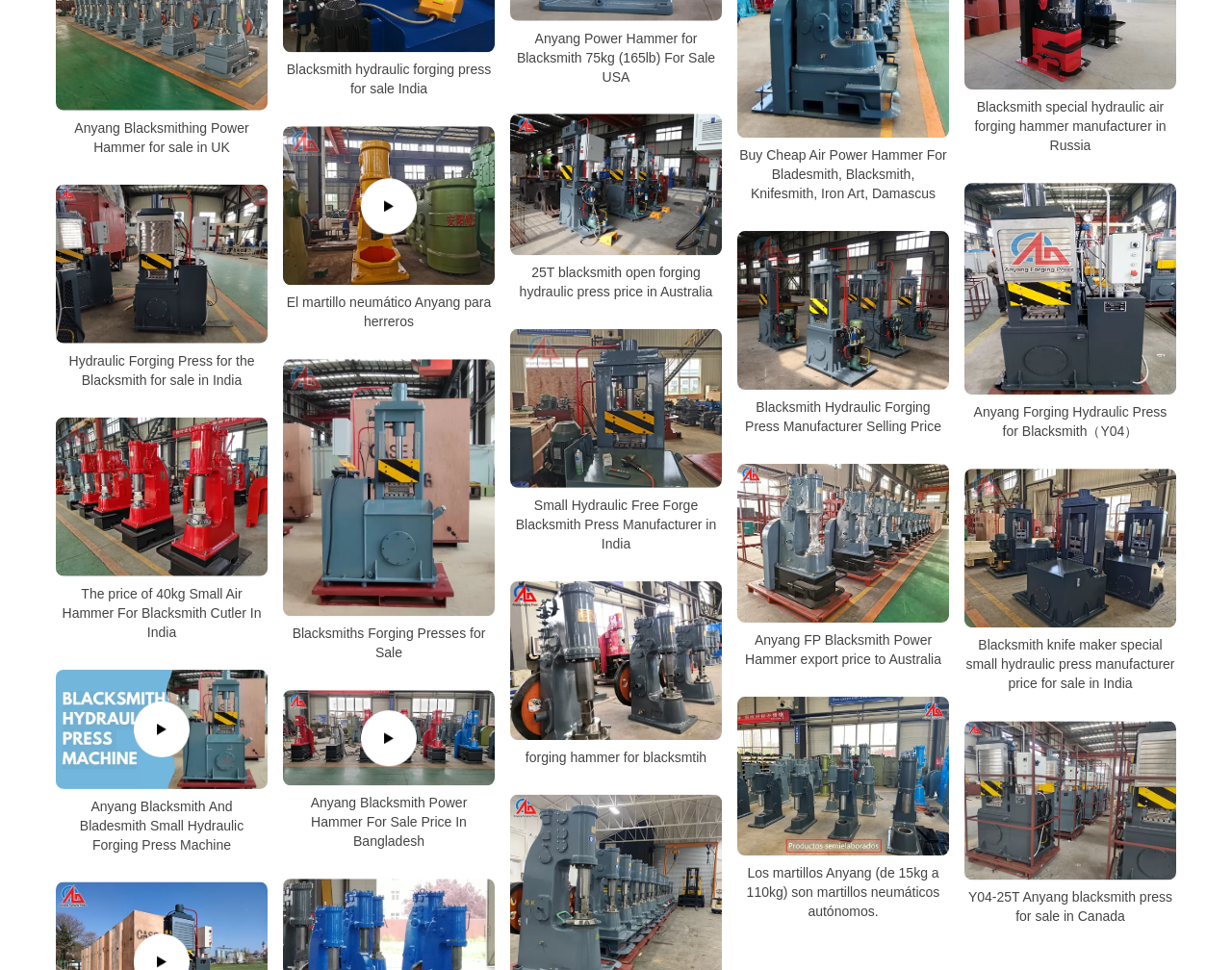Please determine the bounding box coordinates of the clickable area required to carry out the following instruction: "Learn about Blacksmith Hydraulic Forging Press Manufacturer Selling Price". The coordinates must be four float numbers between 0 and 1, represented as [left, top, right, bottom].

[0.598, 0.238, 0.77, 0.402]